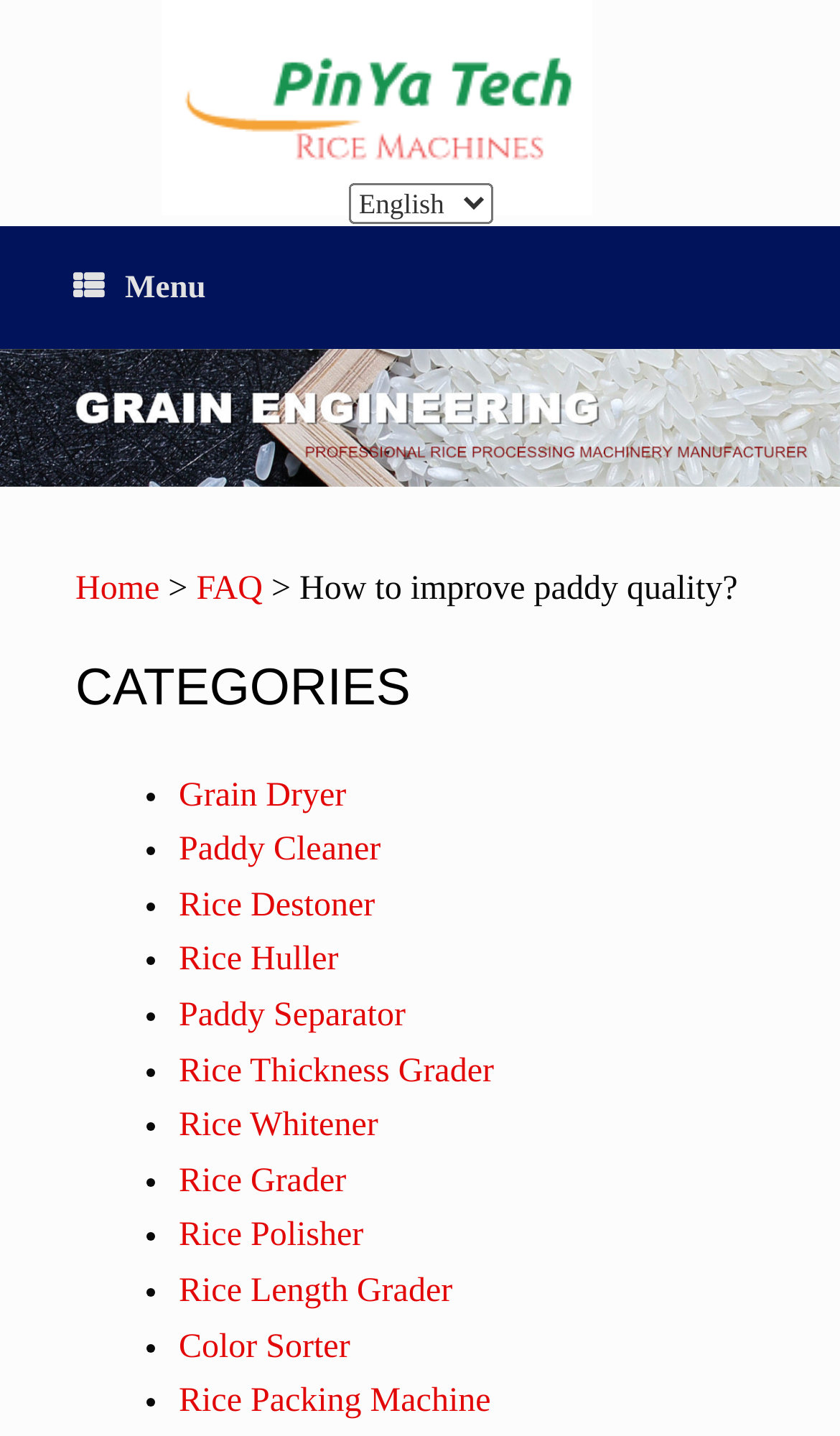How many categories are listed?
Give a detailed and exhaustive answer to the question.

I counted the number of list markers (•) under the 'CATEGORIES' heading, which indicates 11 categories are listed.